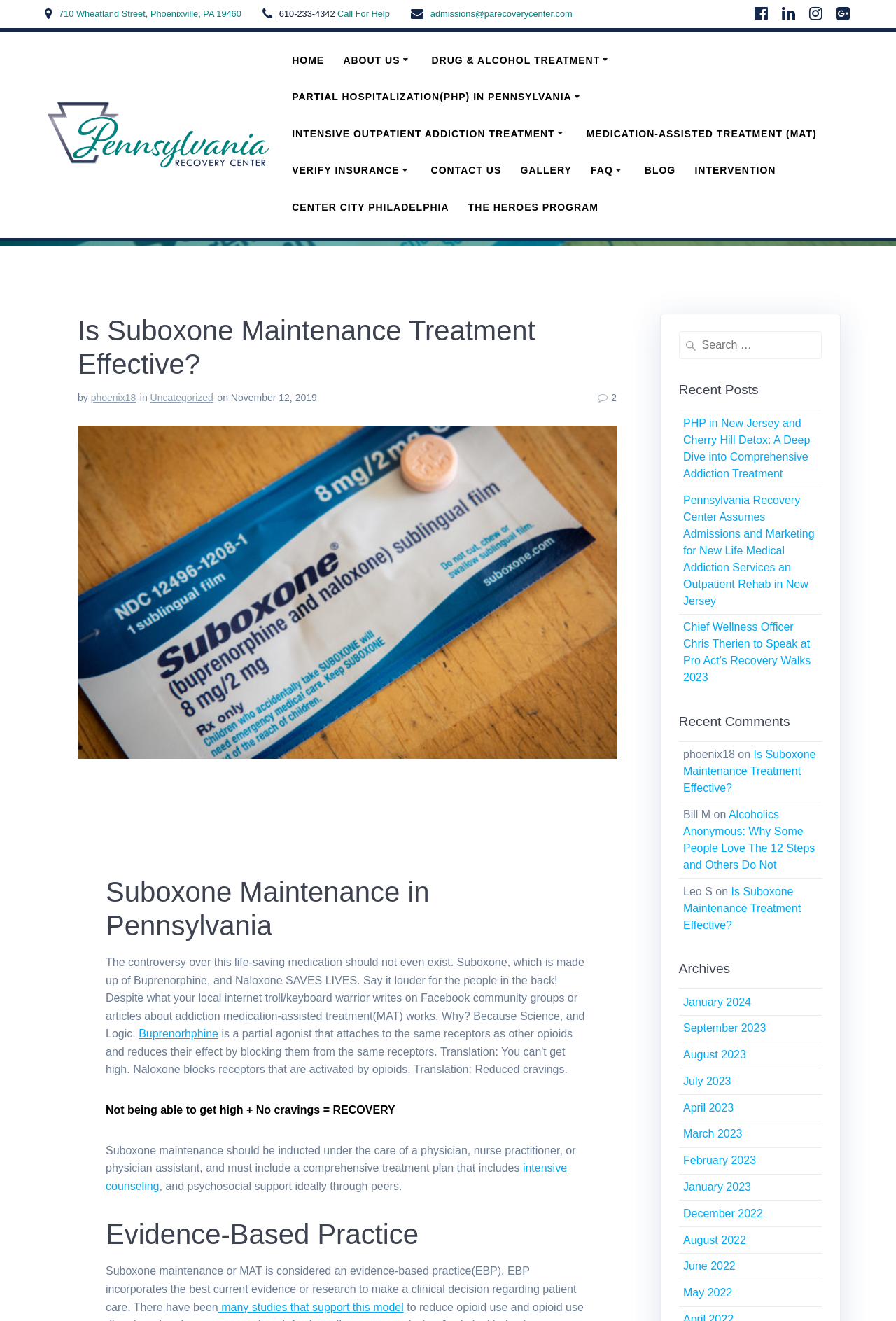Find the bounding box coordinates of the clickable region needed to perform the following instruction: "View recent posts". The coordinates should be provided as four float numbers between 0 and 1, i.e., [left, top, right, bottom].

[0.757, 0.471, 0.918, 0.484]